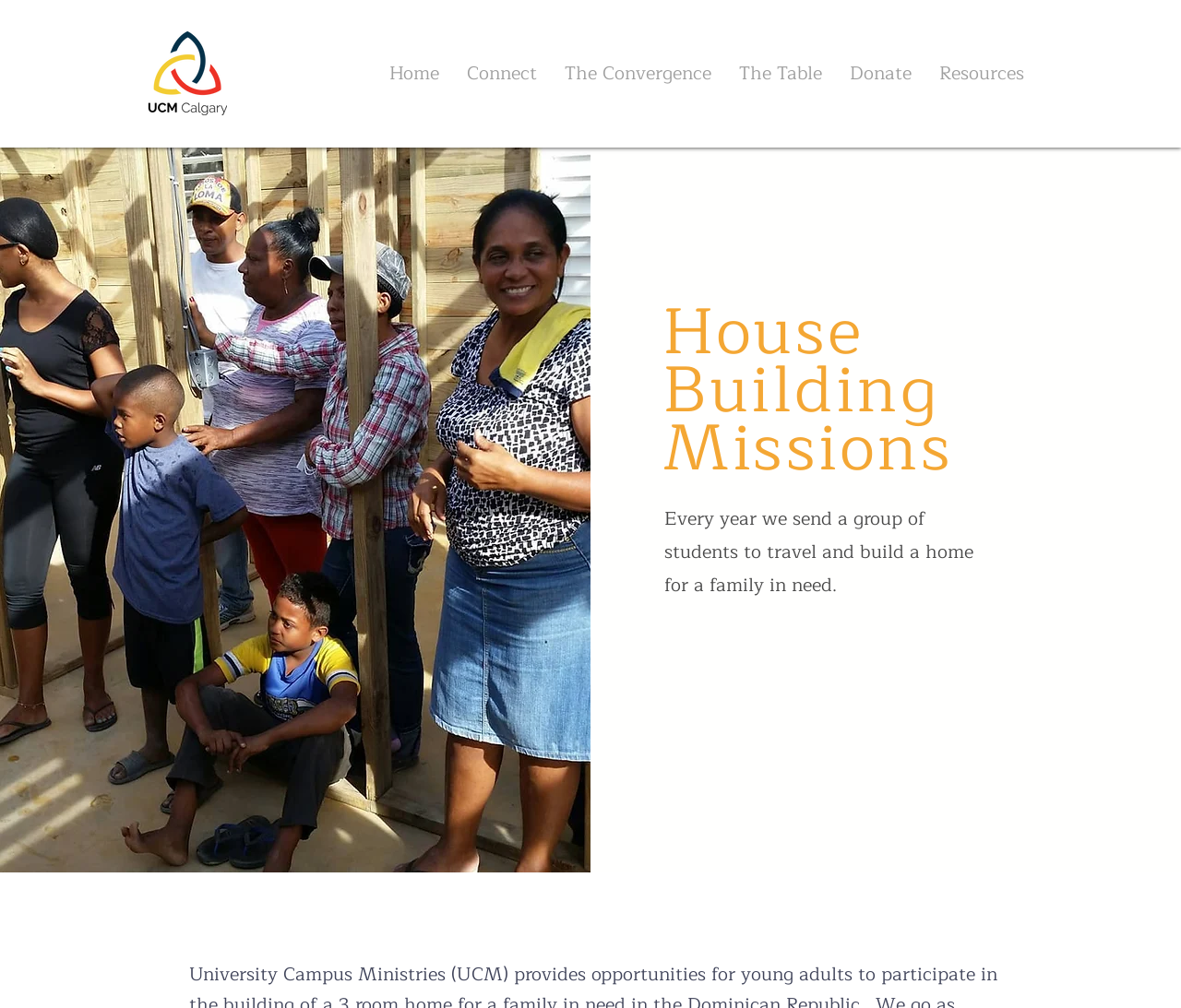What is the target audience of the webpage?
Refer to the screenshot and answer in one word or phrase.

Students